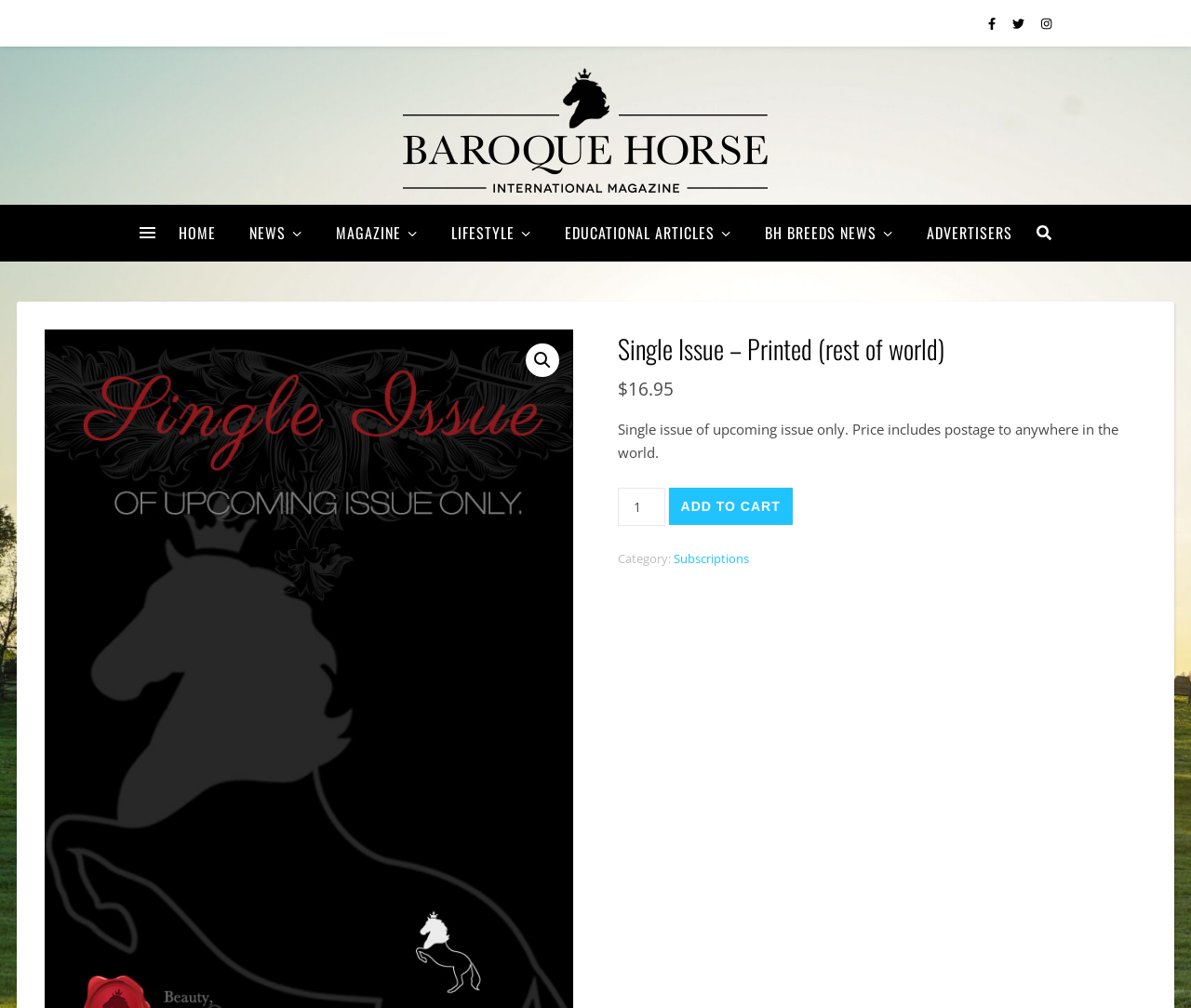What is the name of the magazine being sold?
Your answer should be a single word or phrase derived from the screenshot.

Baroque Horse Magazine